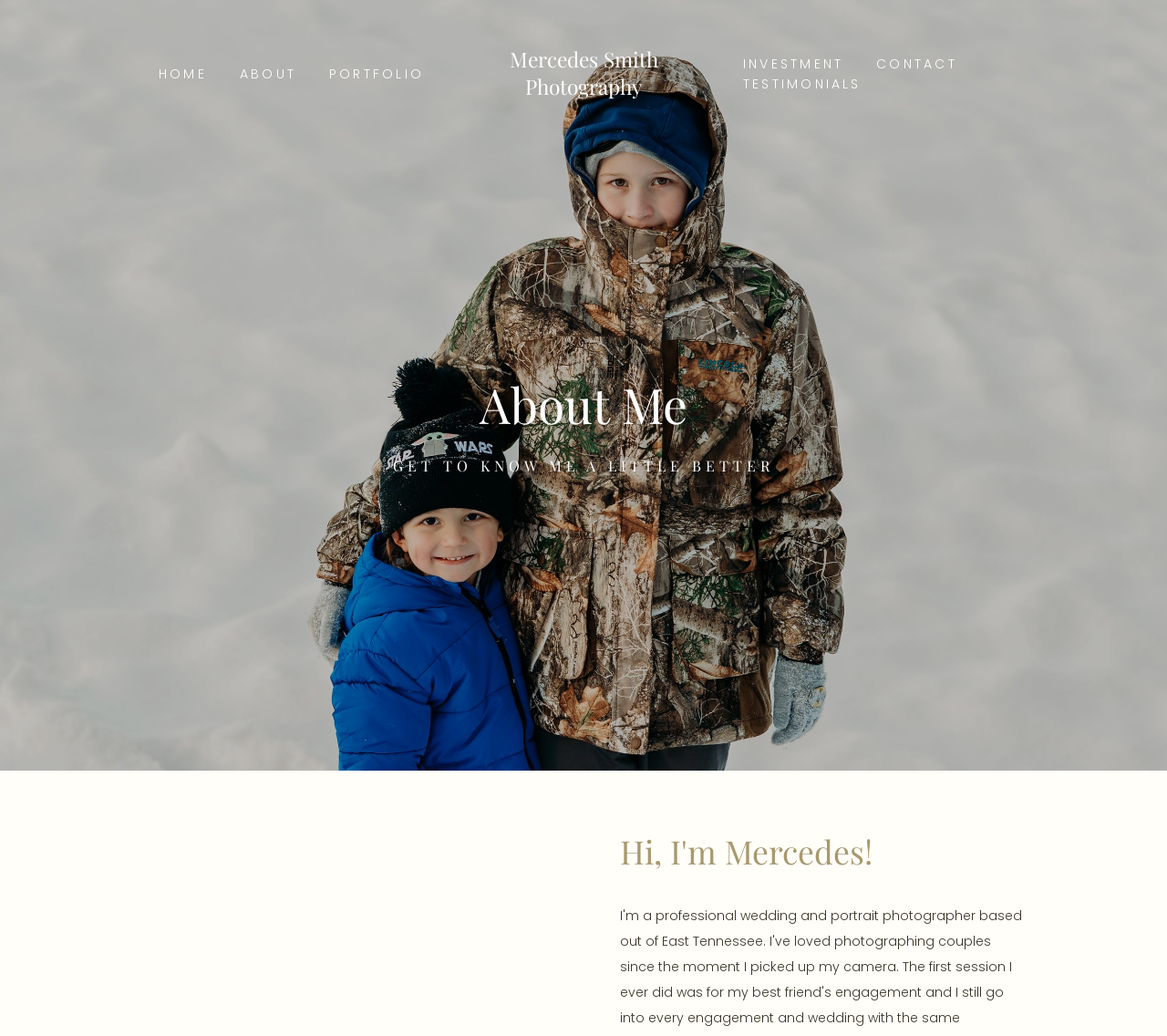Explain the features and main sections of the webpage comprehensively.

The webpage is about Mercedes Smith Photography, specifically the "About" section. At the top, there is a navigation menu with six links: "HOME", "ABOUT", "PORTFOLIO", "Mercedes Smith Photography", "INVESTMENT", and "CONTACT" and "TESTIMONIALS" on the right side. 

Below the navigation menu, there is a main section with a heading "About Me" in the middle. Underneath the heading, there is a paragraph "GET TO KNOW ME A LITTLE BETTER". 

Further down, there is a subheading "Hi, I'm Mercedes!" which is likely the start of a personal introduction or biography of the photographer.